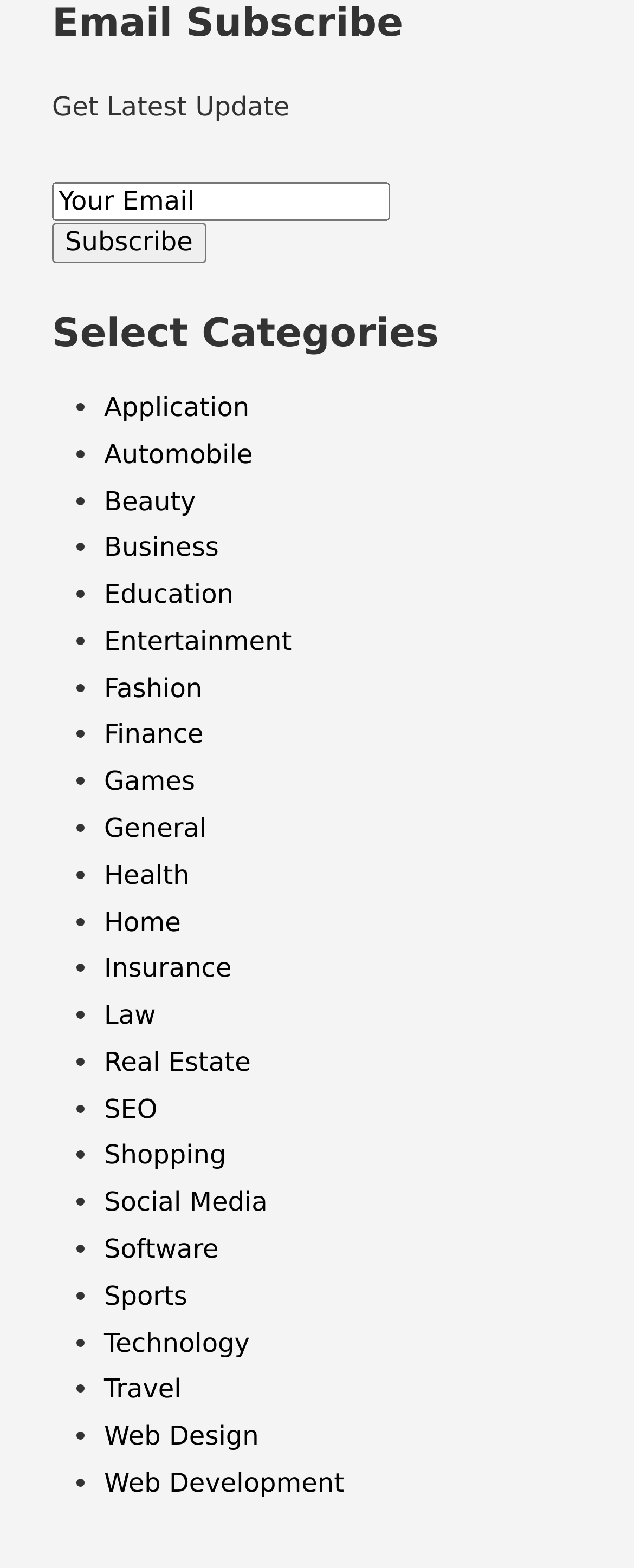Provide a thorough and detailed response to the question by examining the image: 
What is the text above the category list?

The heading 'Select Categories' is located above the list of categories, indicating that the user needs to select one or more categories from the list.